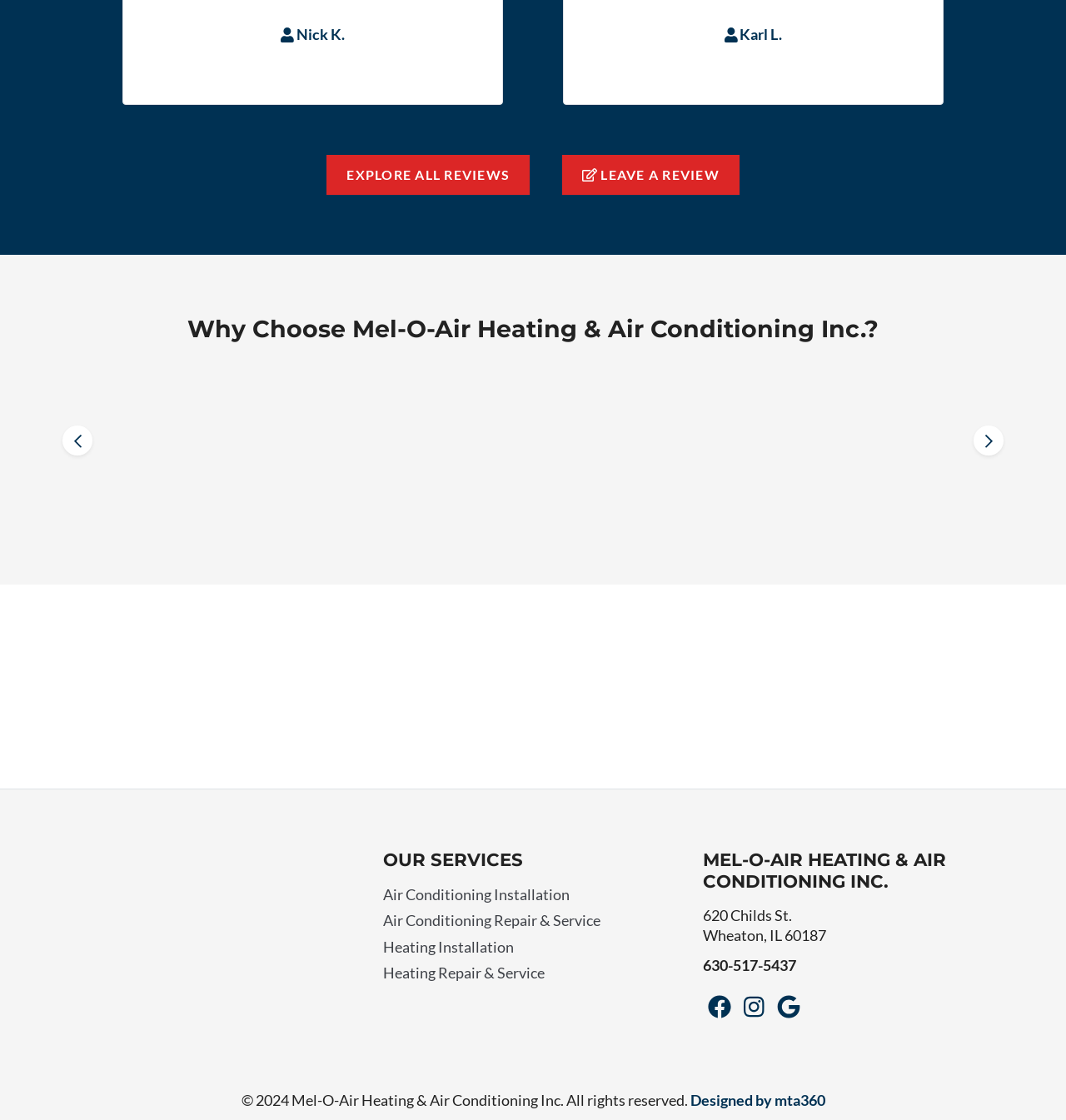What is the award won by the company in 2022?
Could you answer the question in a detailed manner, providing as much information as possible?

I found the award won by the company in 2022 by looking at the generic element with text description 'Carrier President's Award 2022' and its corresponding image element.